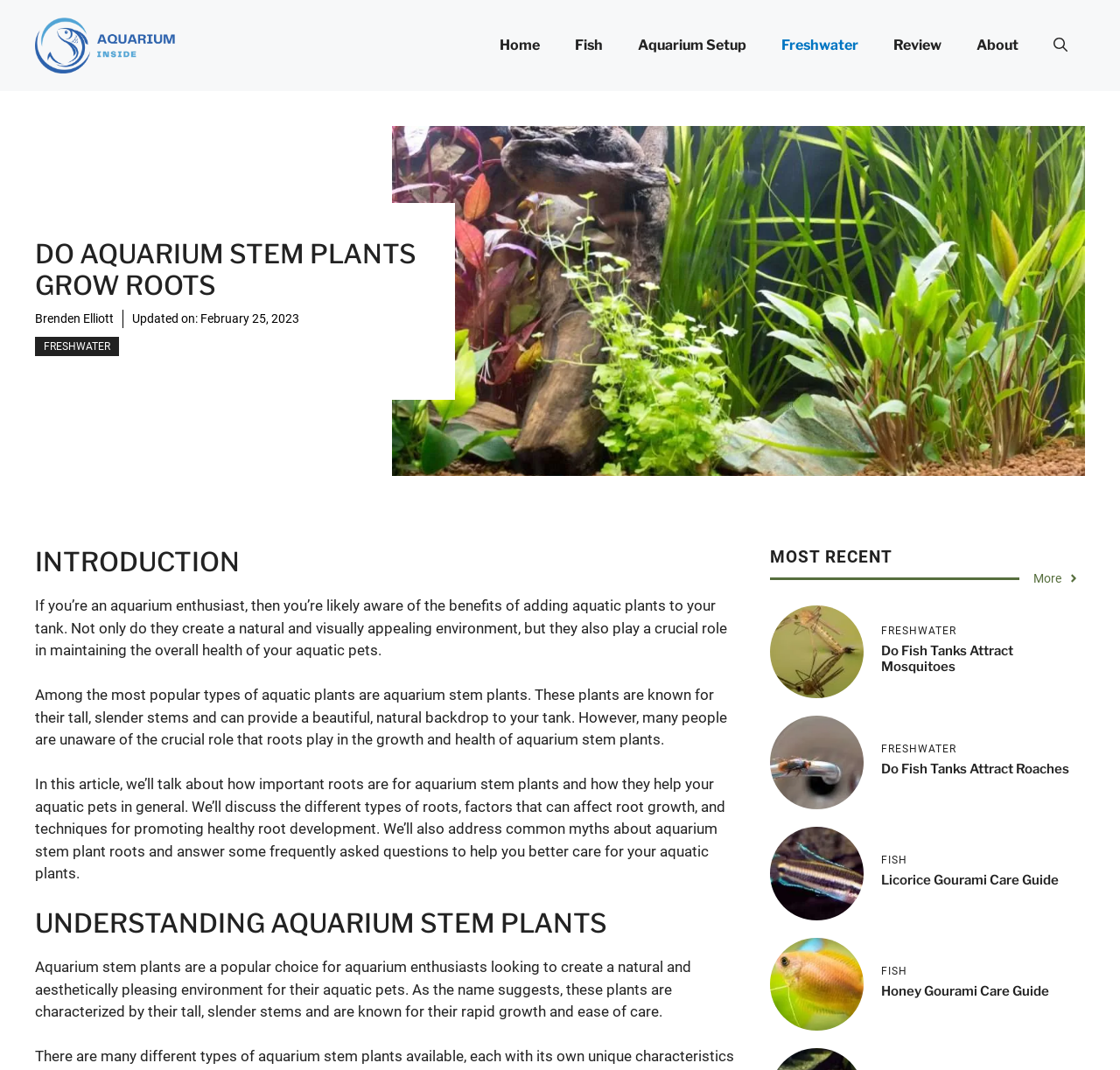How many images are there in the article?
Using the image as a reference, answer the question with a short word or phrase.

5